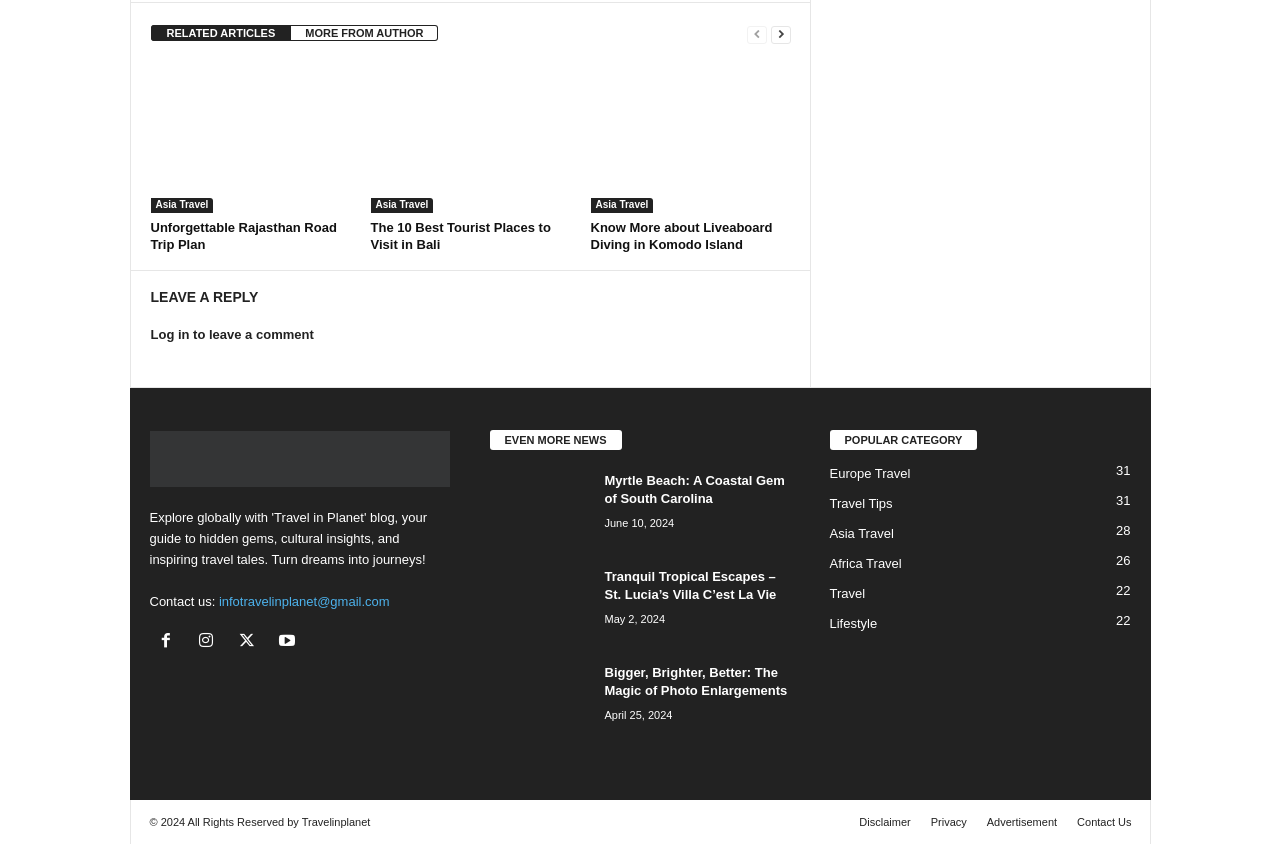Using the element description provided, determine the bounding box coordinates in the format (top-left x, top-left y, bottom-right x, bottom-right y). Ensure that all values are floating point numbers between 0 and 1. Element description: MORE FROM AUTHOR

[0.228, 0.03, 0.343, 0.049]